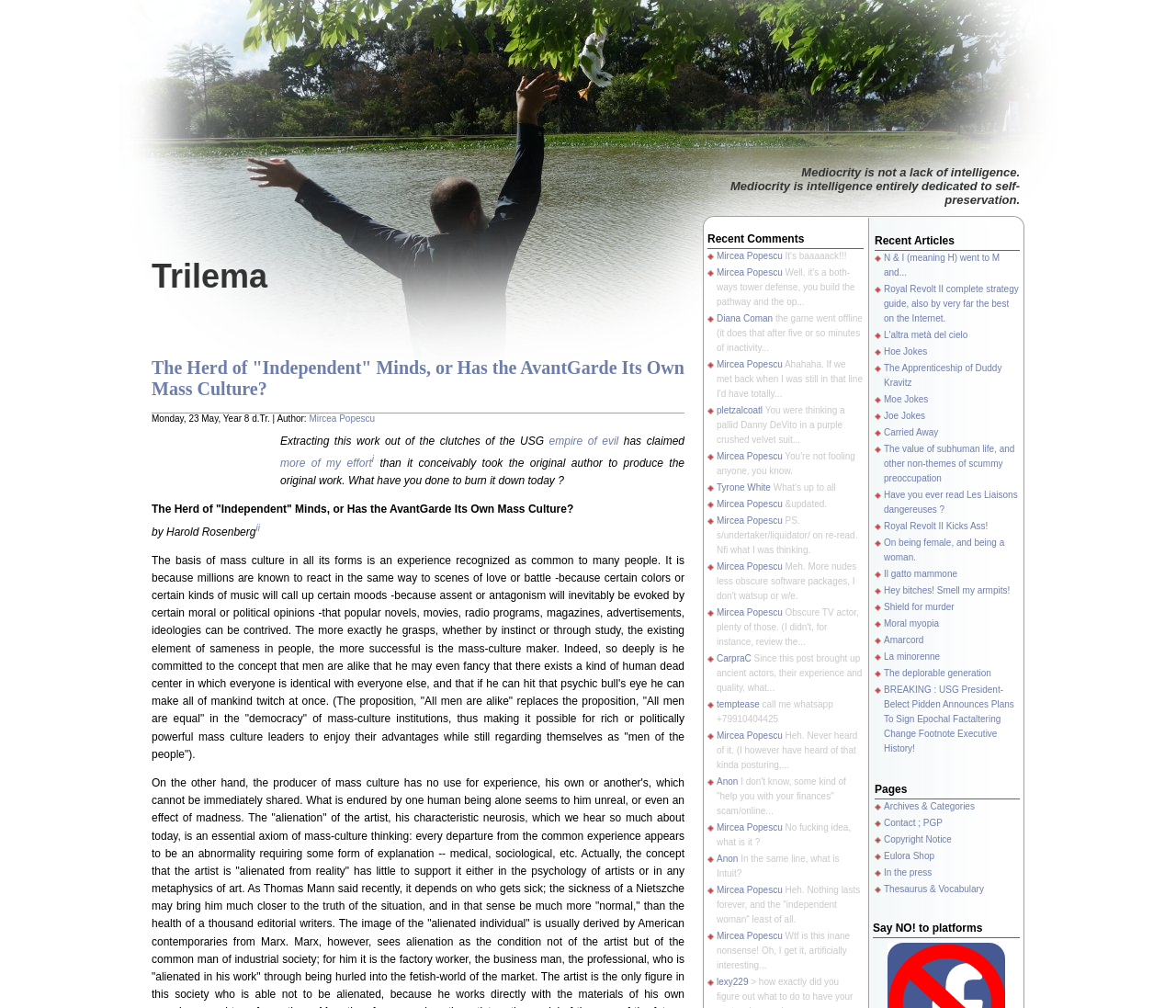Identify the bounding box coordinates of the clickable region necessary to fulfill the following instruction: "Read the recent article 'N & I (meaning H) went to M and…'". The bounding box coordinates should be four float numbers between 0 and 1, i.e., [left, top, right, bottom].

[0.752, 0.251, 0.85, 0.275]